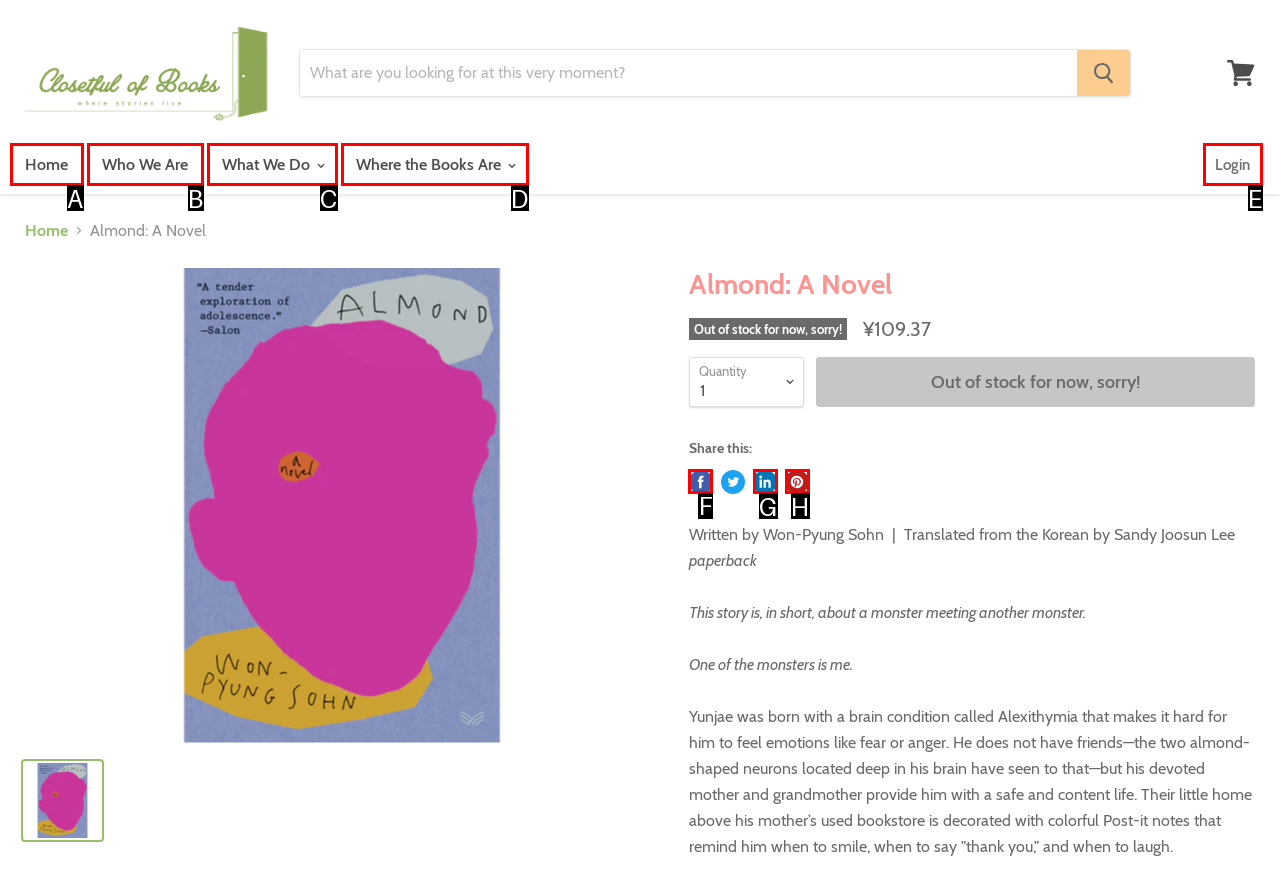Identify the correct HTML element to click to accomplish this task: Share on Facebook
Respond with the letter corresponding to the correct choice.

F